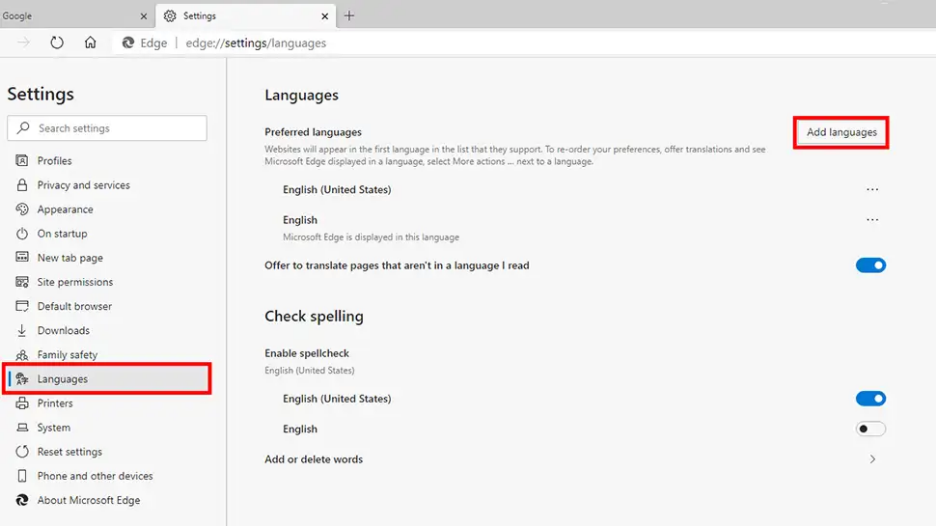What is the purpose of the red button?
Please use the image to provide a one-word or short phrase answer.

Add languages